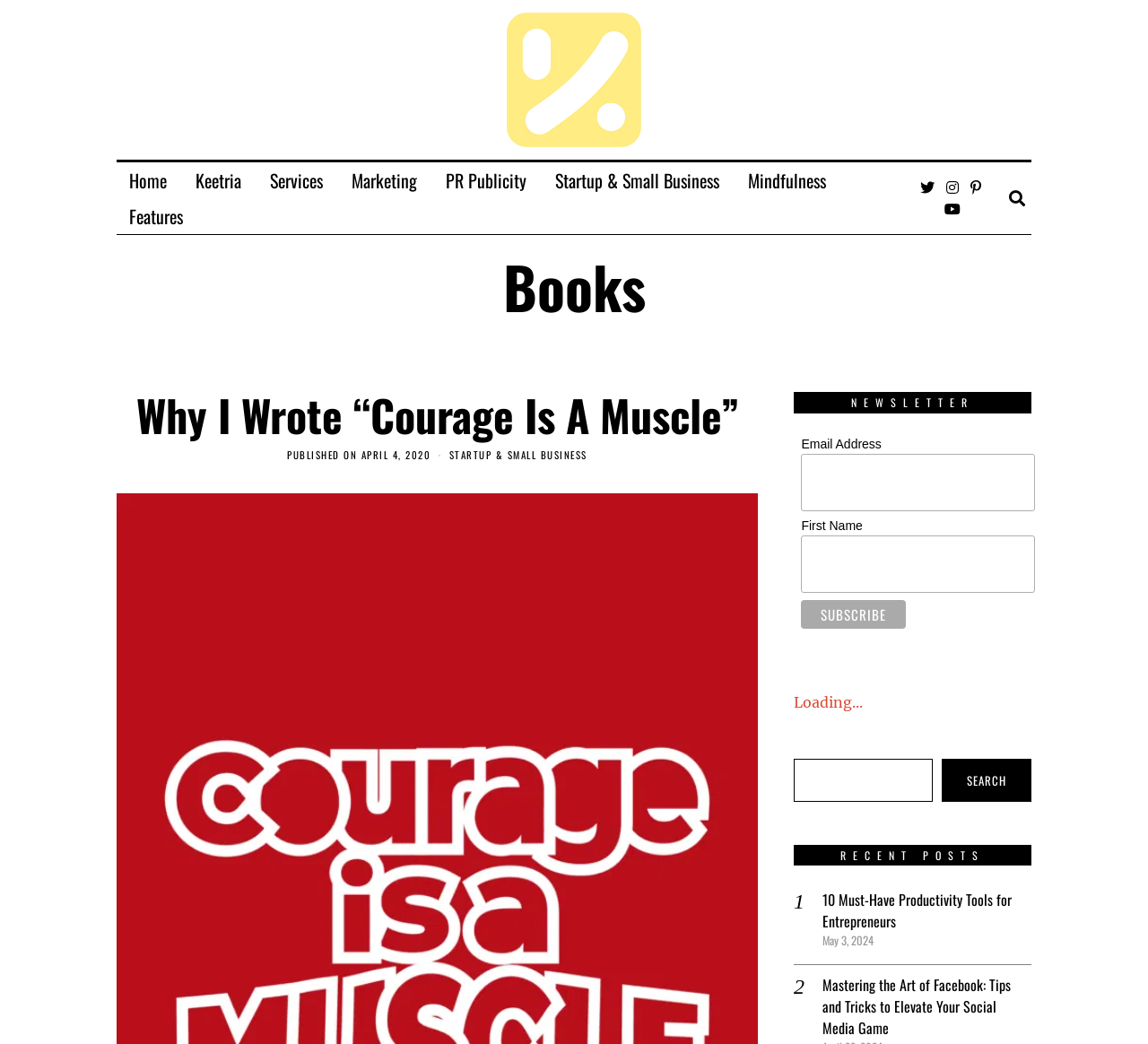Using the provided element description "Features", determine the bounding box coordinates of the UI element.

[0.102, 0.19, 0.17, 0.224]